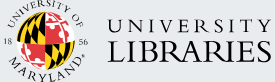What is written in bold font in the logo?
Provide an in-depth and detailed explanation in response to the question.

The question asks about the text written in bold font in the logo. According to the caption, the text 'UNIVERSITY LIBRARIES' is written in a bold, professional font alongside the depiction of the Maryland state flag.